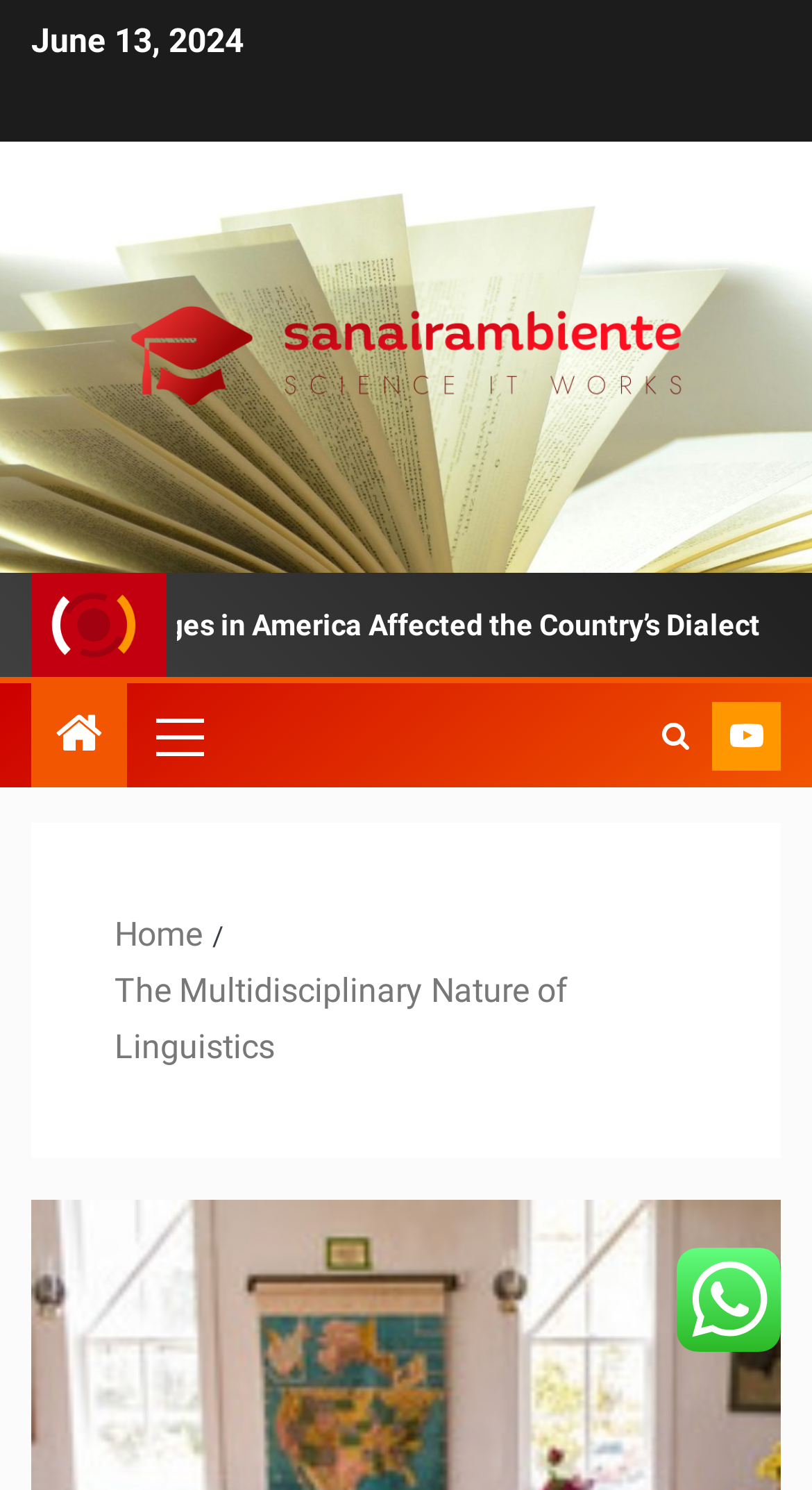Describe in detail what you see on the webpage.

The webpage appears to be a blog post or article page, with a title "The Multidisciplinary Nature of Linguistics" at the top. Below the title, there is a date "June 13, 2024" displayed prominently. 

To the right of the date, there is a link to "sanairambiente" accompanied by an image with the same name. This link and image combination takes up a significant portion of the top section of the page.

Further down, there is a smaller image with the title "Metallic-Bodied Beings (2045 A.D.) ((Letter to a Dear Friend) (A Meteoric Phenomena))". This image is positioned to the right of the main content area.

The main content area has a primary menu with a single link, and below it, there are three more links, including one with a search icon (\uf002). The last link on this section is a button with a downward arrow.

The page also features a breadcrumbs navigation section, which displays the path "Home > The Multidisciplinary Nature of Linguistics". This section is located near the middle of the page.

At the bottom right corner of the page, there is a small image.